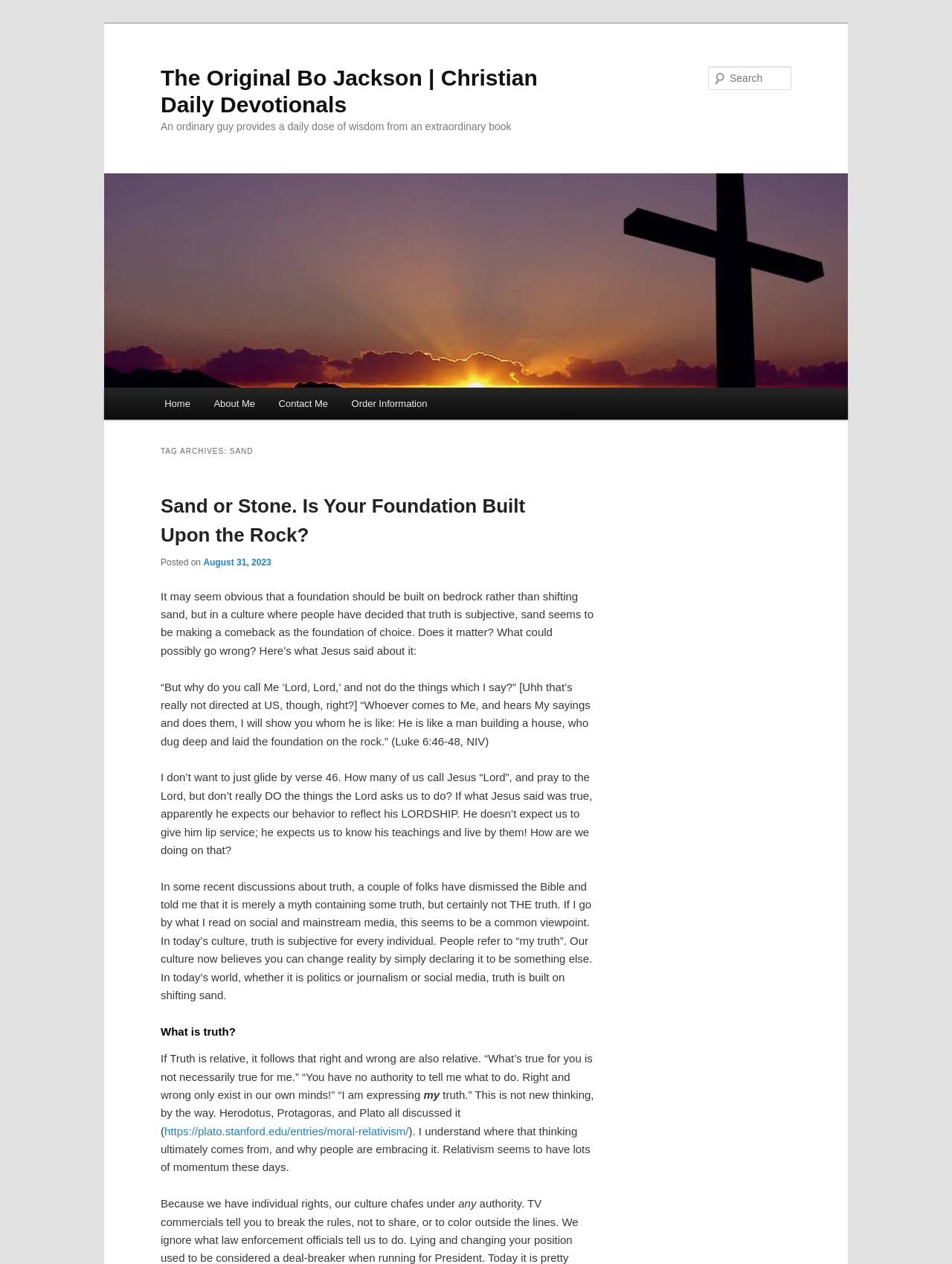Locate the bounding box coordinates of the clickable element to fulfill the following instruction: "View 'About Me' page". Provide the coordinates as four float numbers between 0 and 1 in the format [left, top, right, bottom].

[0.212, 0.307, 0.28, 0.332]